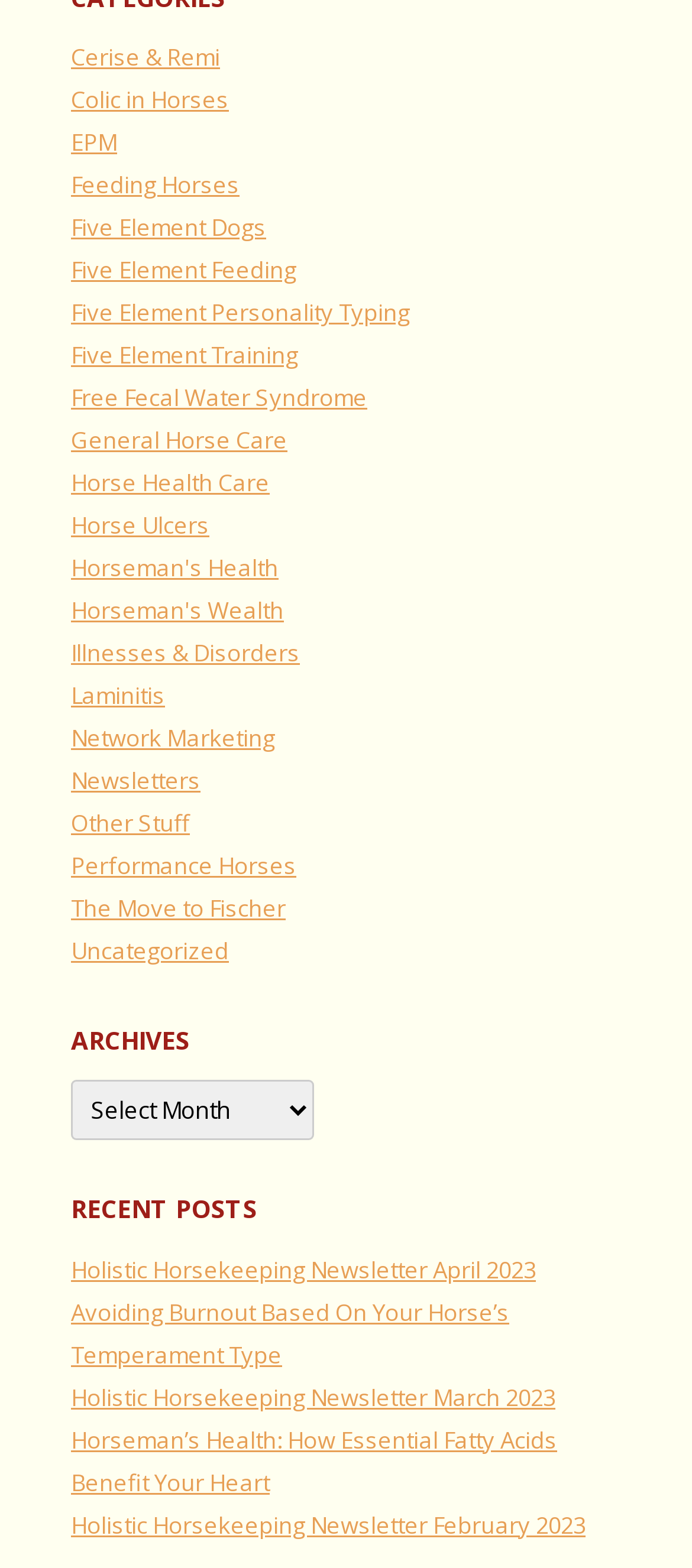Refer to the screenshot and give an in-depth answer to this question: How many recent posts are listed?

I counted the number of link elements under the 'RECENT POSTS' heading, and there are 4 recent posts listed.